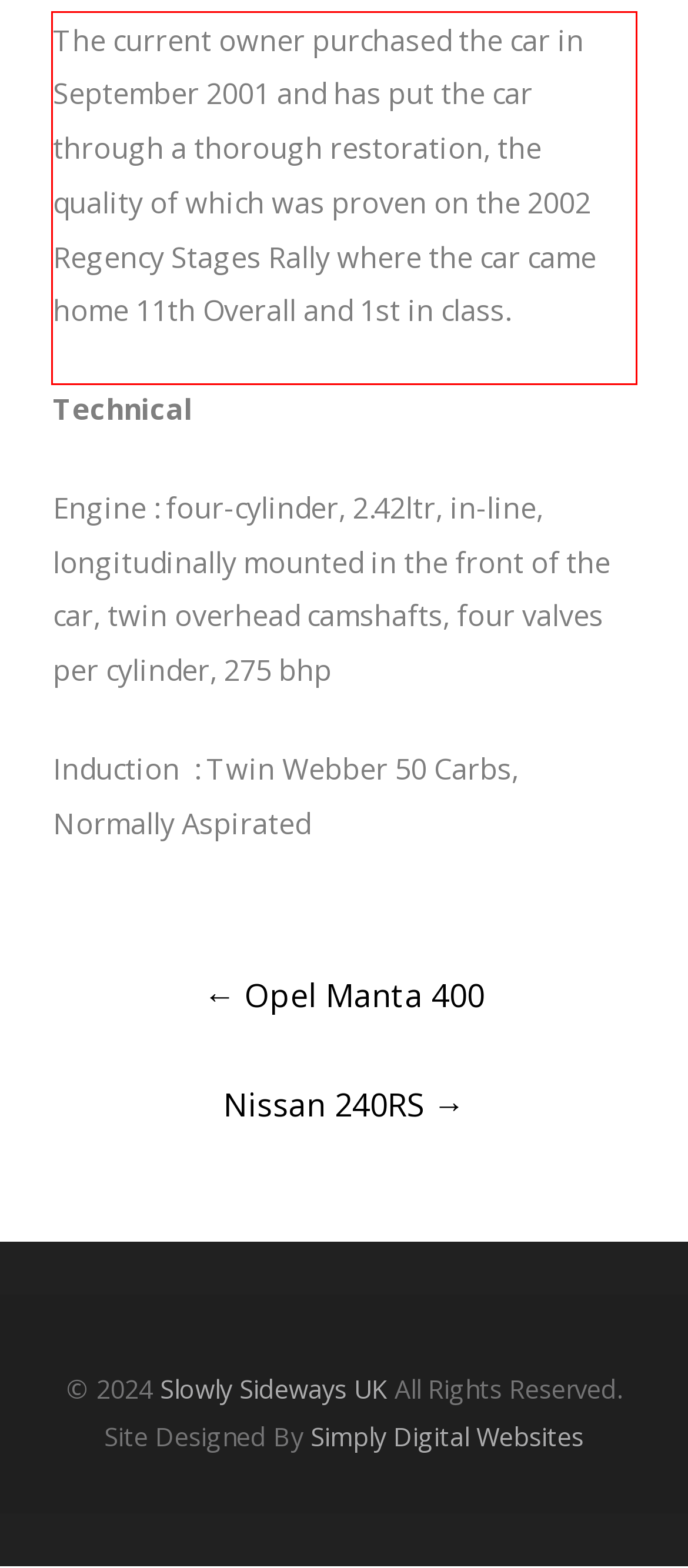Locate the red bounding box in the provided webpage screenshot and use OCR to determine the text content inside it.

The current owner purchased the car in September 2001 and has put the car through a thorough restoration, the quality of which was proven on the 2002 Regency Stages Rally where the car came home 11th Overall and 1st in class.